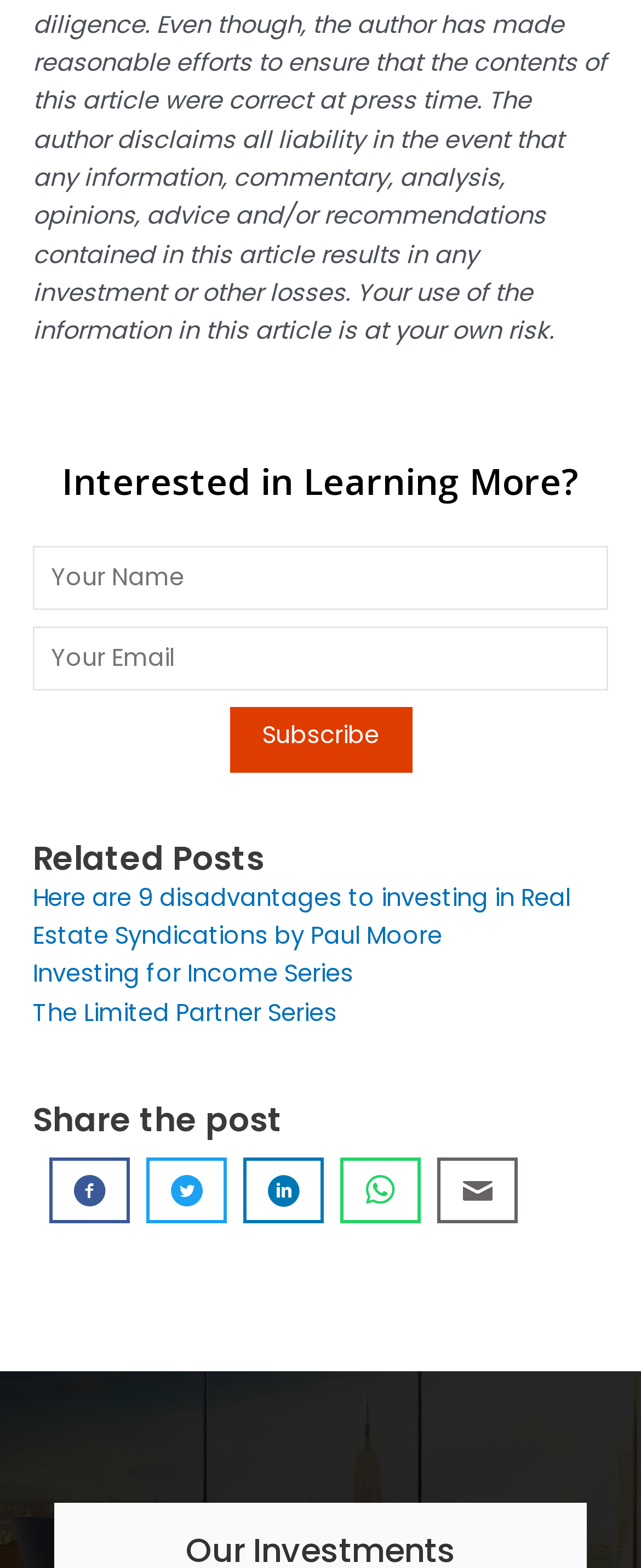Can you identify the bounding box coordinates of the clickable region needed to carry out this instruction: 'Enter your first name'? The coordinates should be four float numbers within the range of 0 to 1, stated as [left, top, right, bottom].

[0.051, 0.348, 0.949, 0.389]